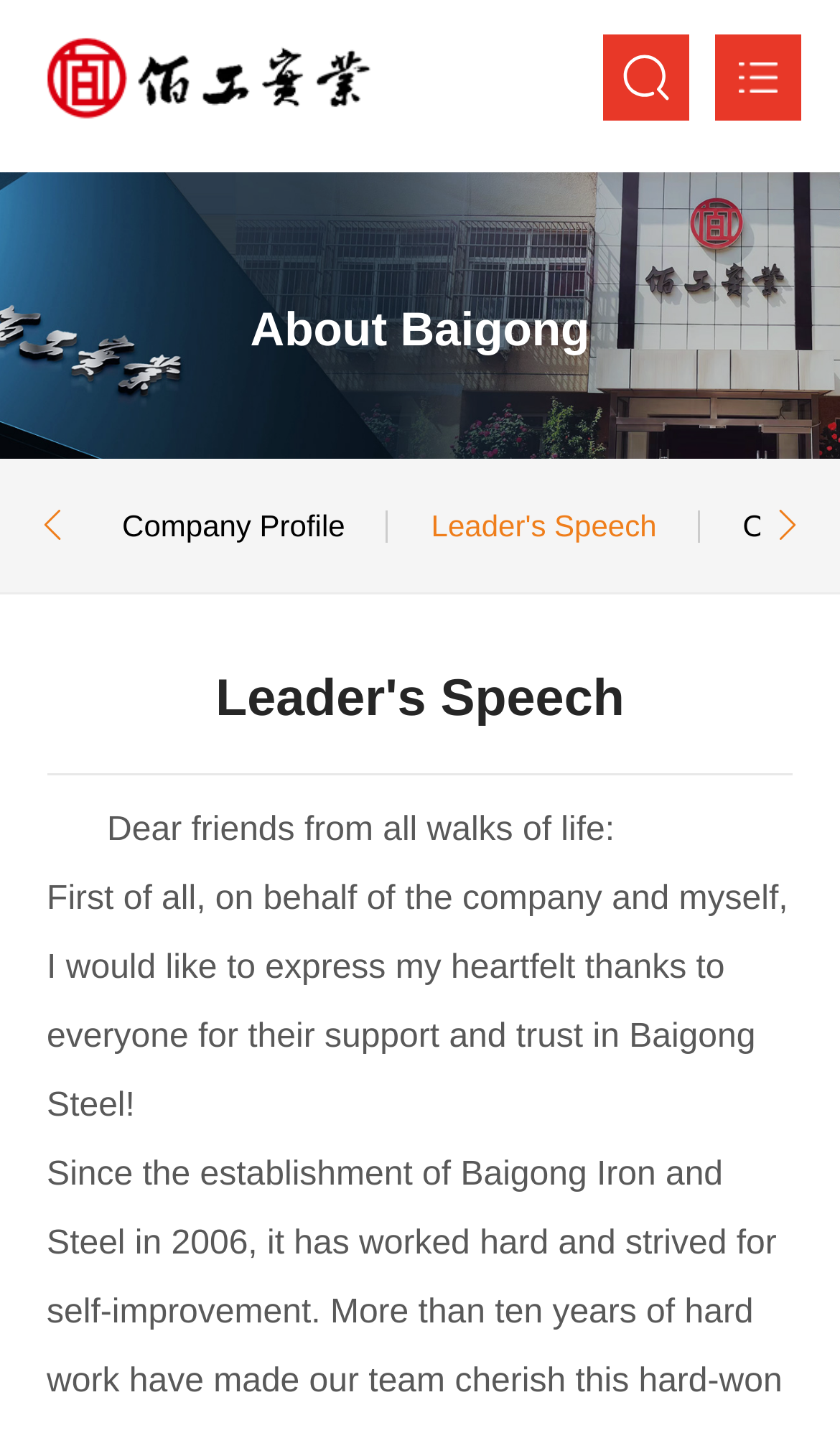Indicate the bounding box coordinates of the clickable region to achieve the following instruction: "Click the Home link."

[0.05, 0.105, 0.95, 0.174]